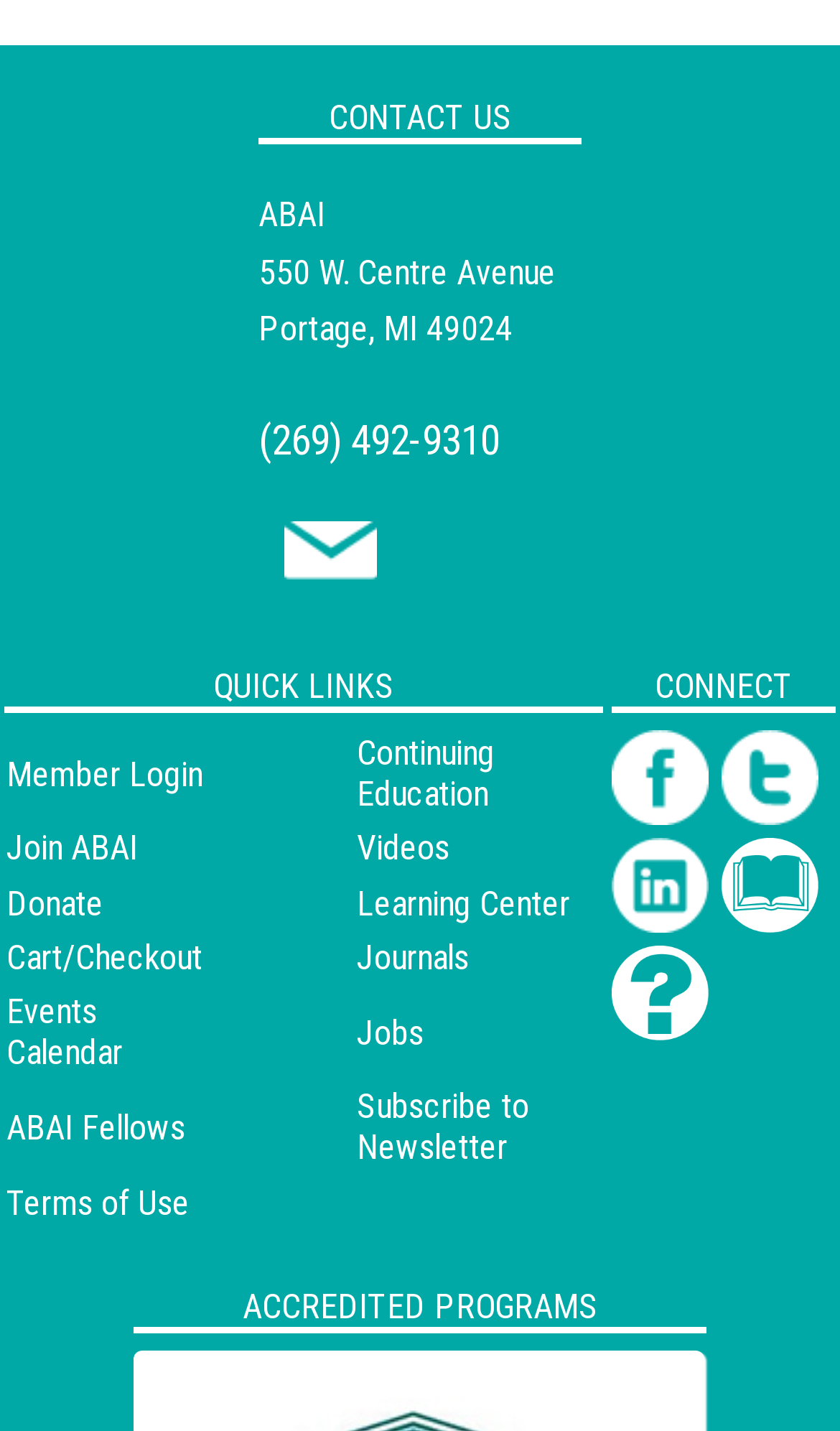Locate the bounding box coordinates of the area to click to fulfill this instruction: "View Events Calendar". The bounding box should be presented as four float numbers between 0 and 1, in the order [left, top, right, bottom].

[0.008, 0.693, 0.146, 0.75]